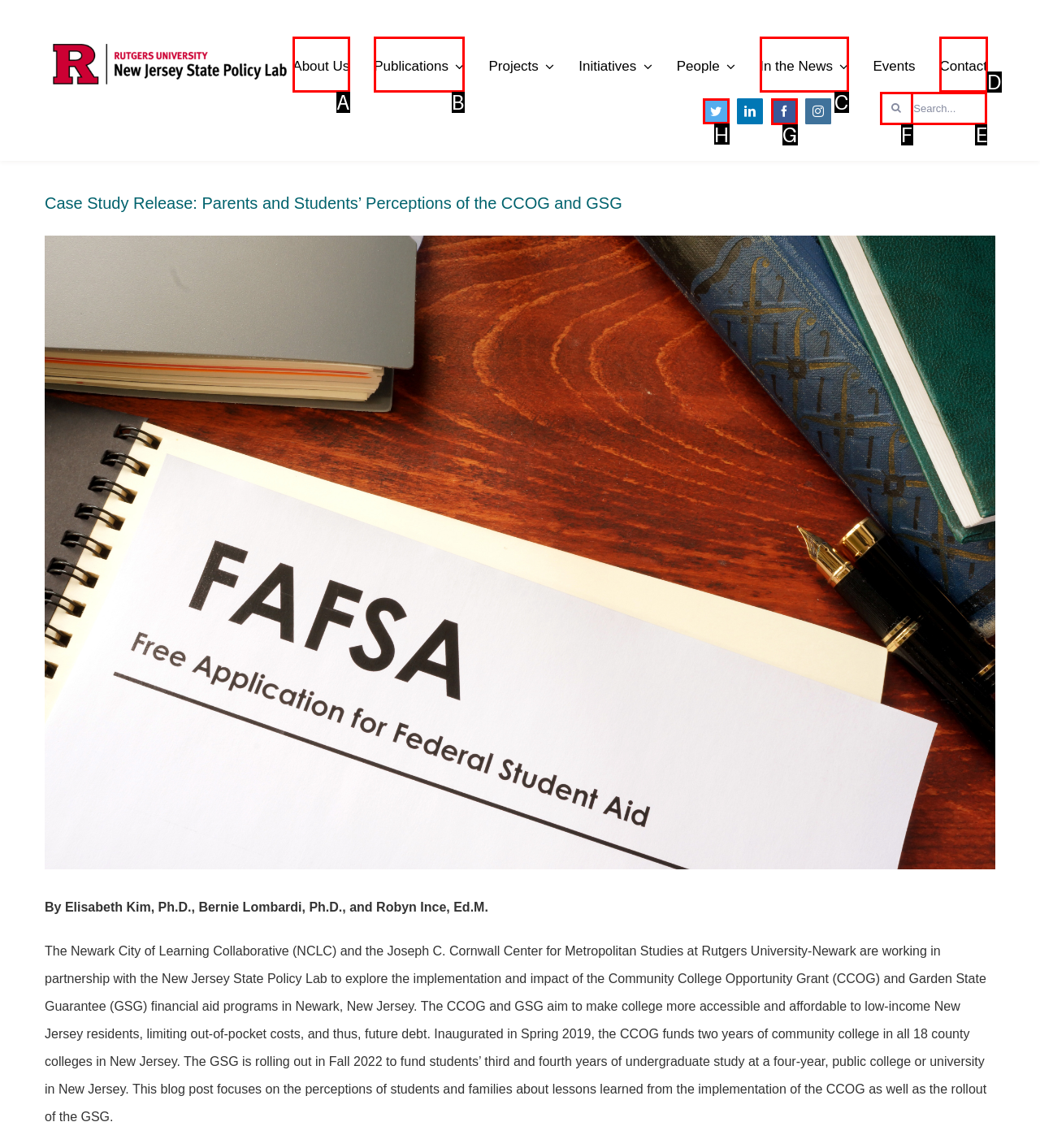Identify the HTML element to click to fulfill this task: Visit the New Jersey State Policy Lab Twitter page
Answer with the letter from the given choices.

H